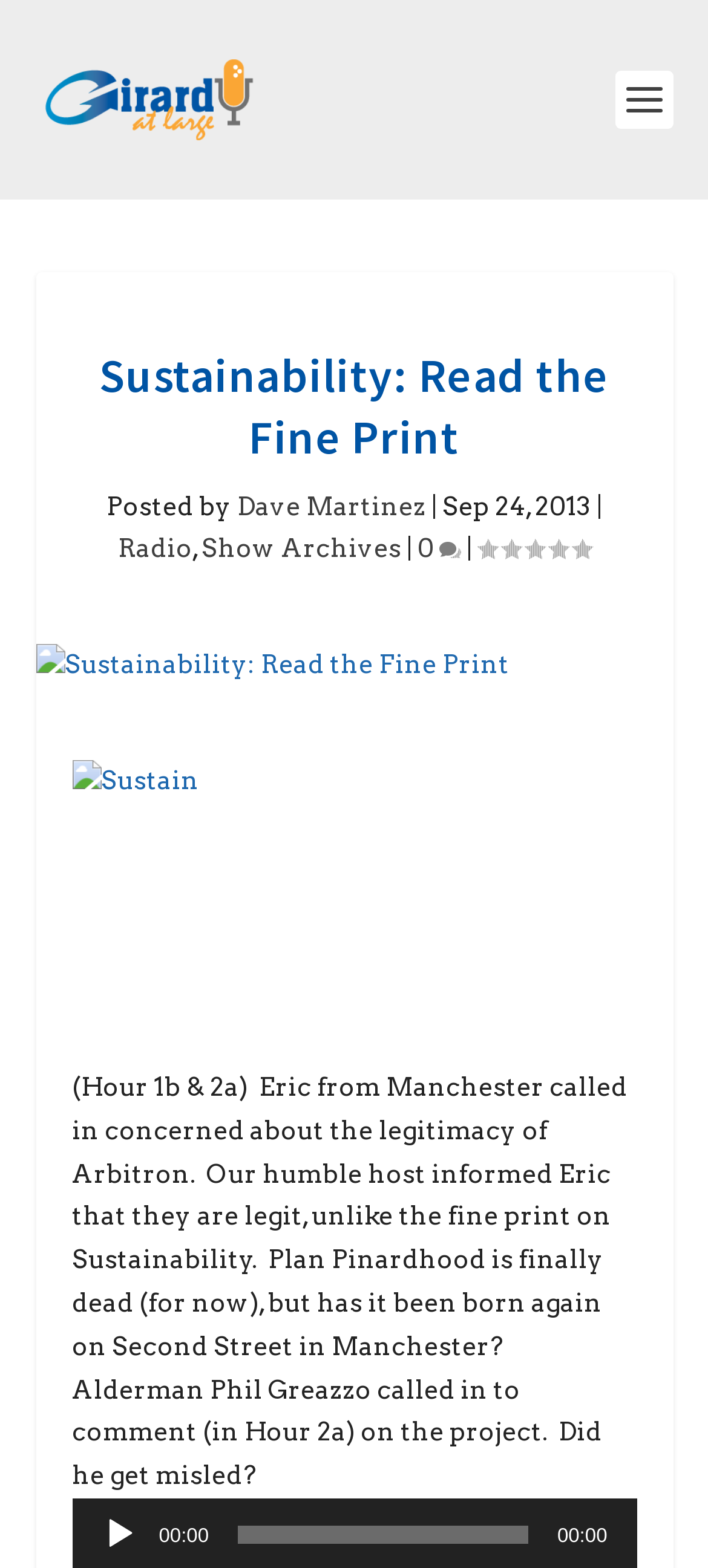Using the given element description, provide the bounding box coordinates (top-left x, top-left y, bottom-right x, bottom-right y) for the corresponding UI element in the screenshot: title="Sustainability: Read the Fine Print"

[0.05, 0.411, 0.95, 0.438]